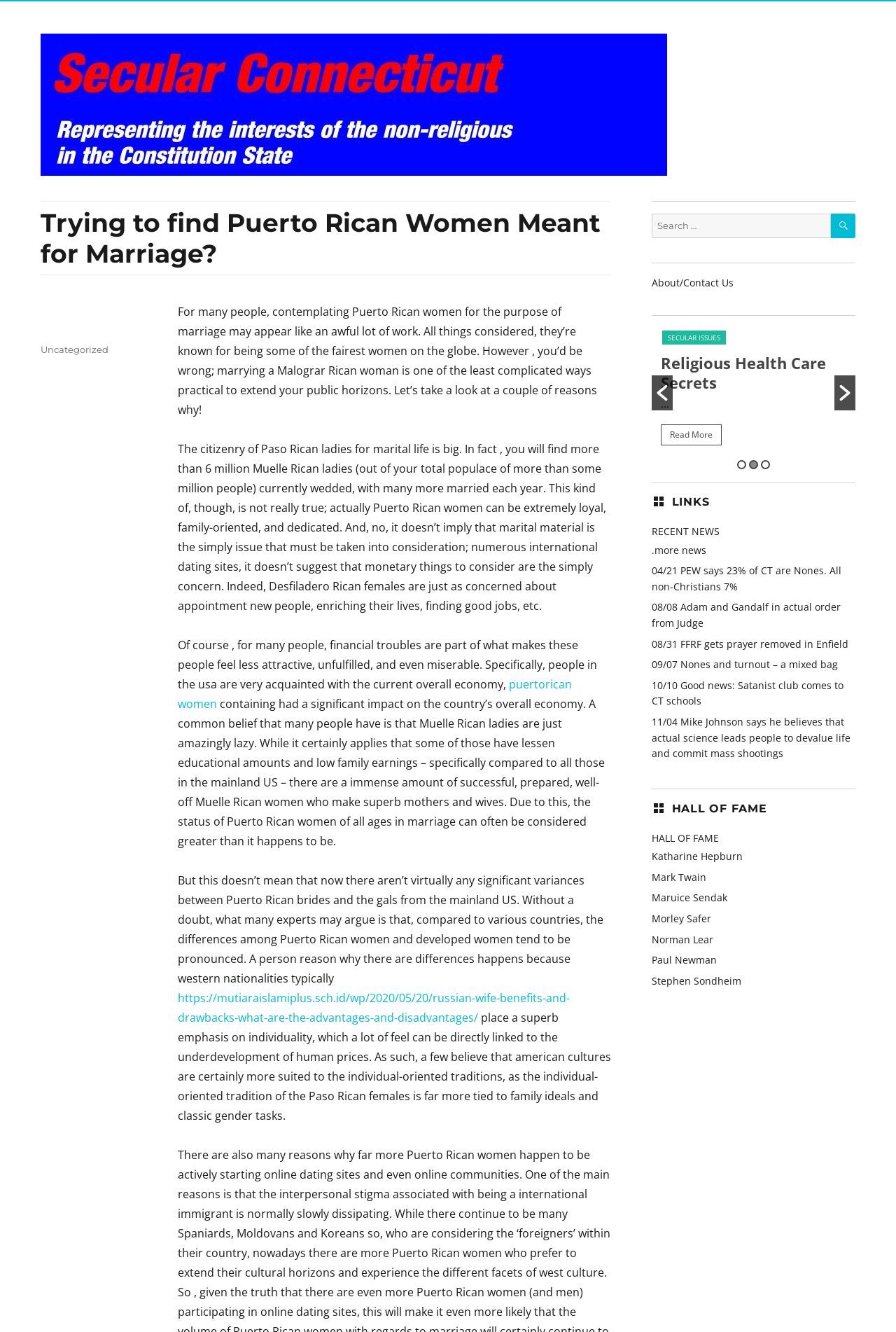Find the primary header on the webpage and provide its text.

Trying to find Puerto Rican Women Meant for Marriage?